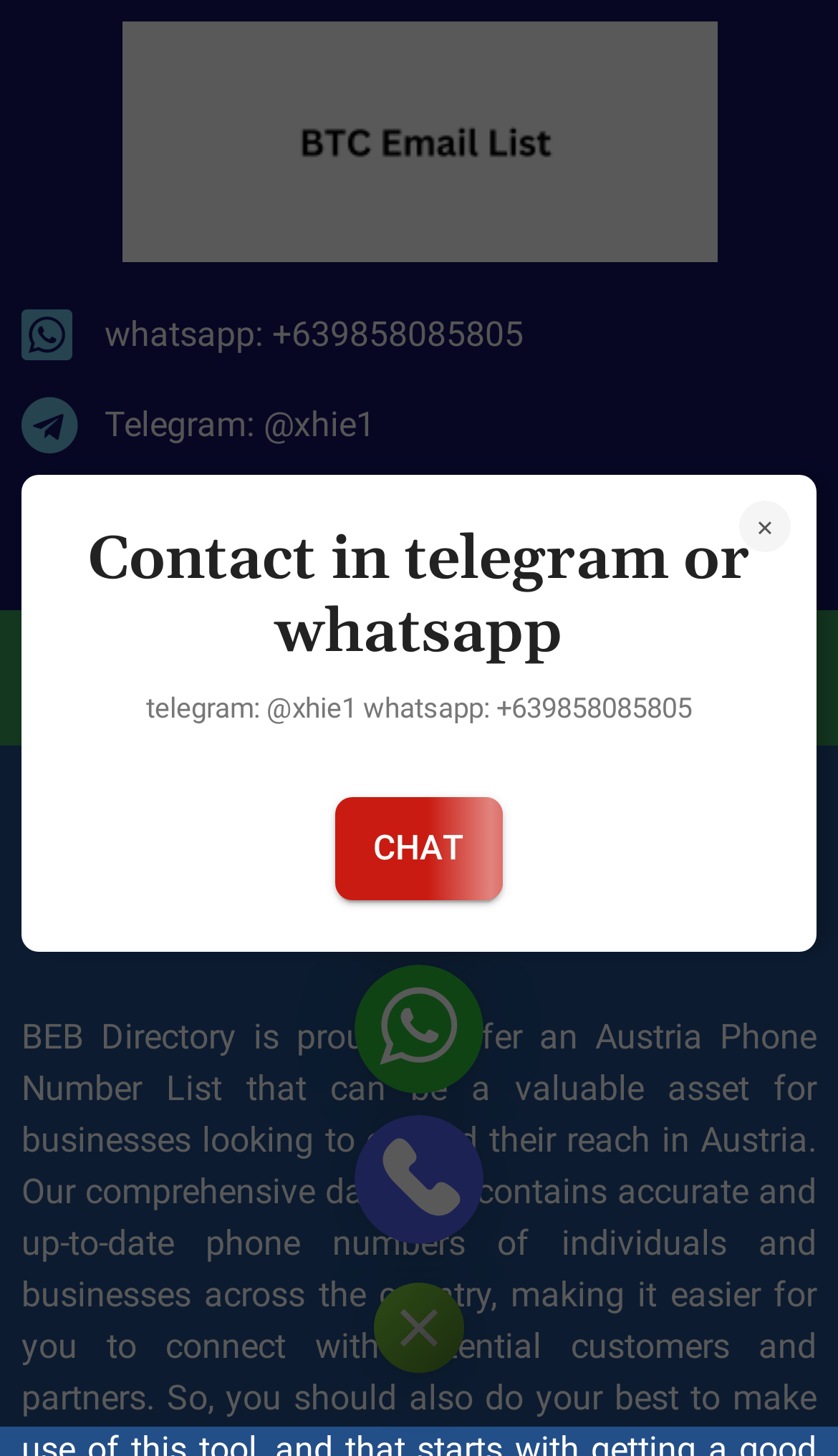What is the country related to the phone number list?
Answer the question using a single word or phrase, according to the image.

Austria